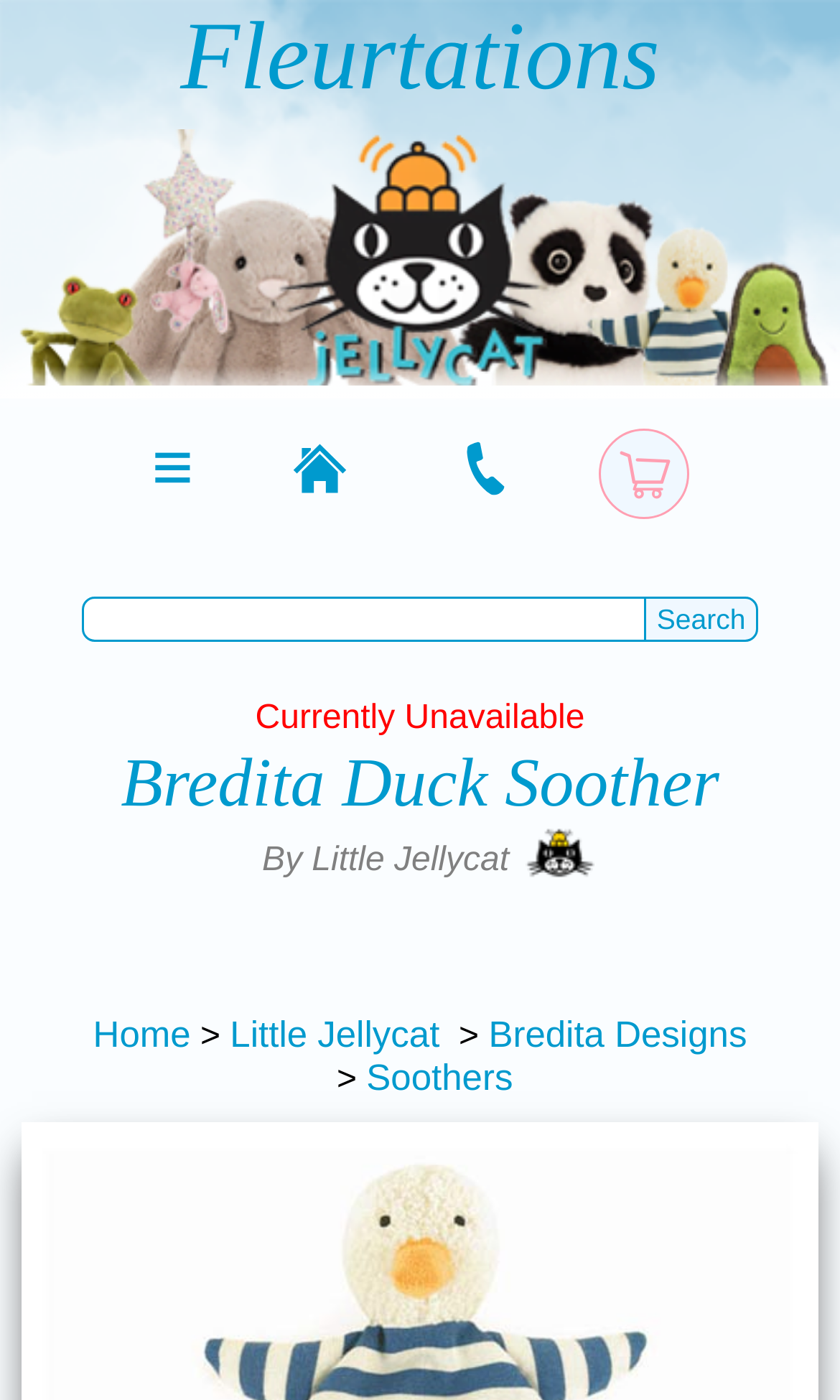Identify the bounding box coordinates for the UI element that matches this description: "Bredita Designs".

[0.582, 0.725, 0.889, 0.754]